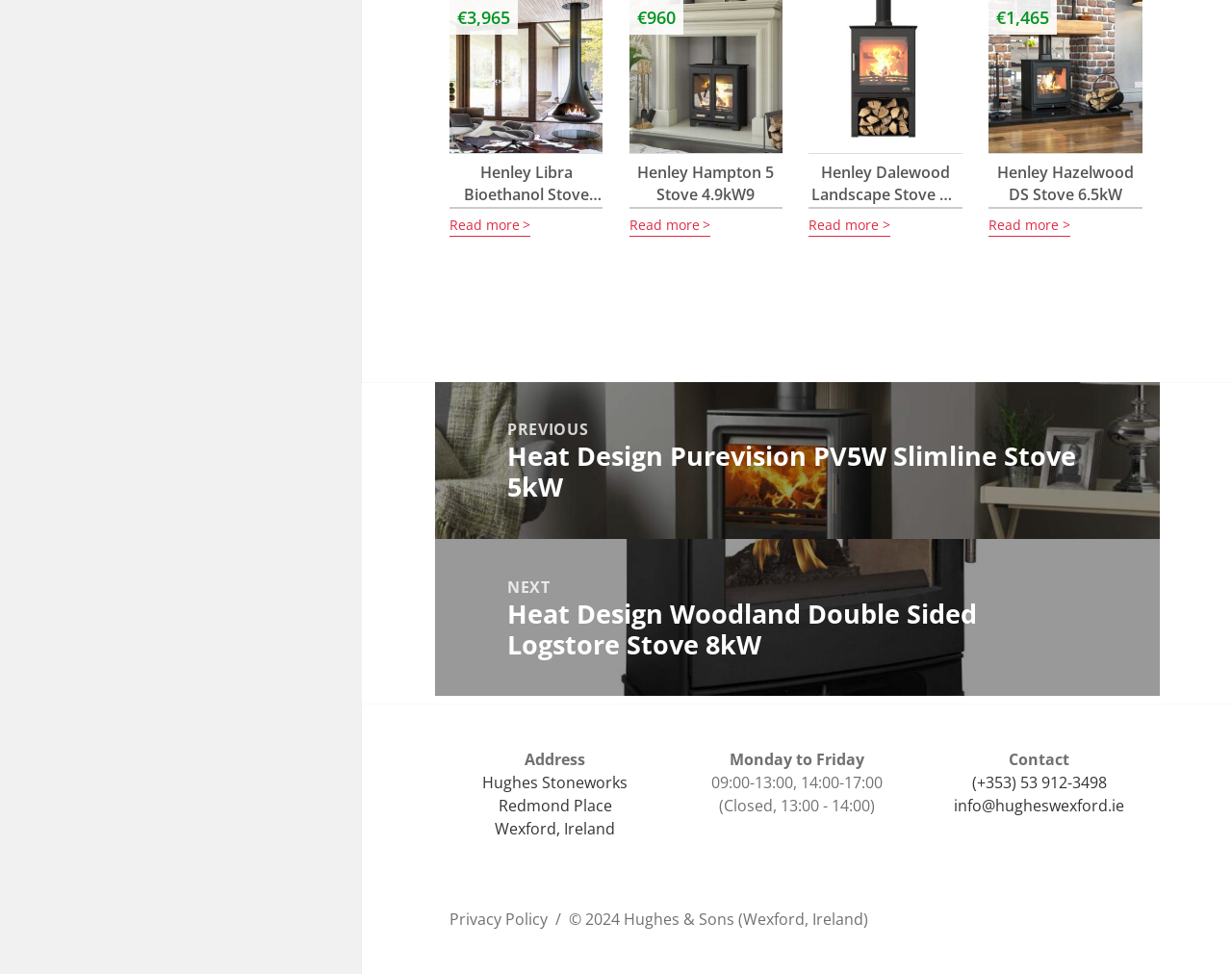Please identify the coordinates of the bounding box for the clickable region that will accomplish this instruction: "Visit Hughes Stoneworks website".

[0.391, 0.793, 0.509, 0.862]